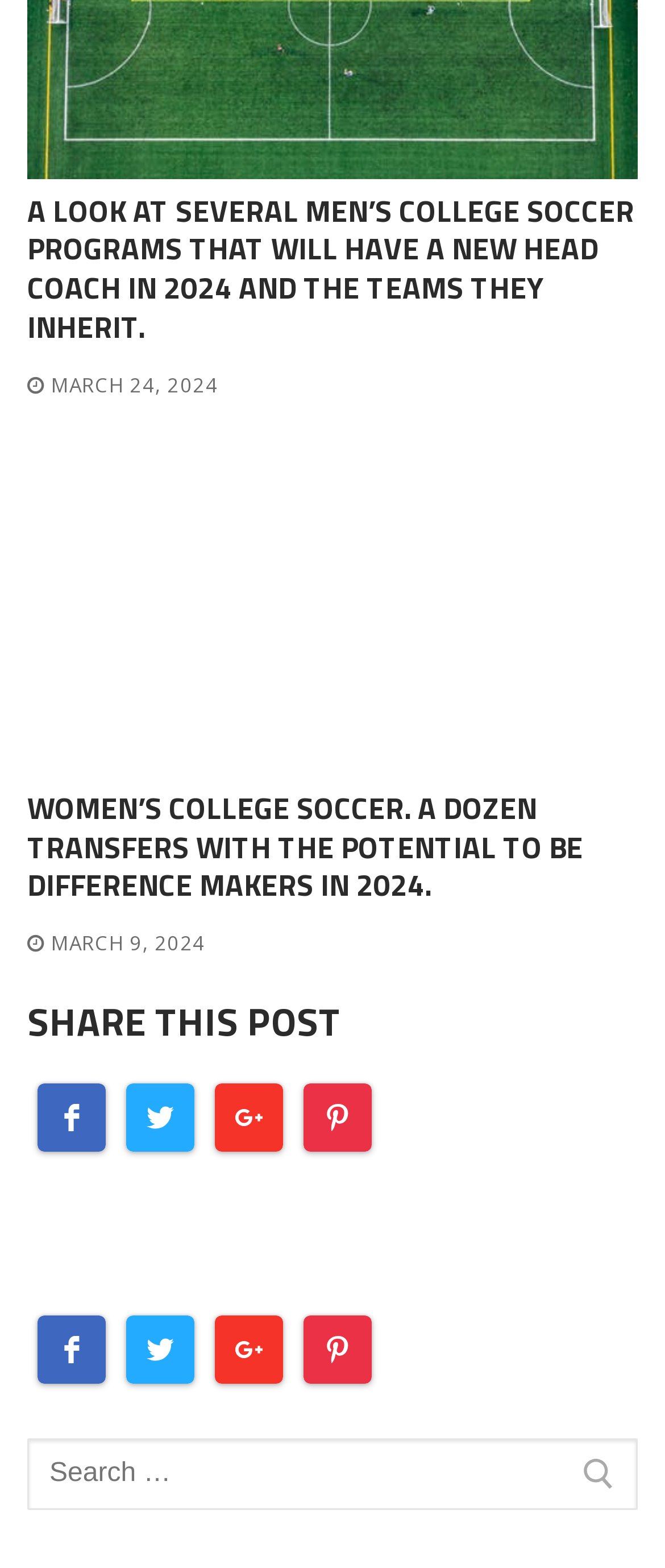Please locate the bounding box coordinates of the region I need to click to follow this instruction: "Click on the link to read about women's college soccer transfers".

[0.041, 0.276, 0.959, 0.495]